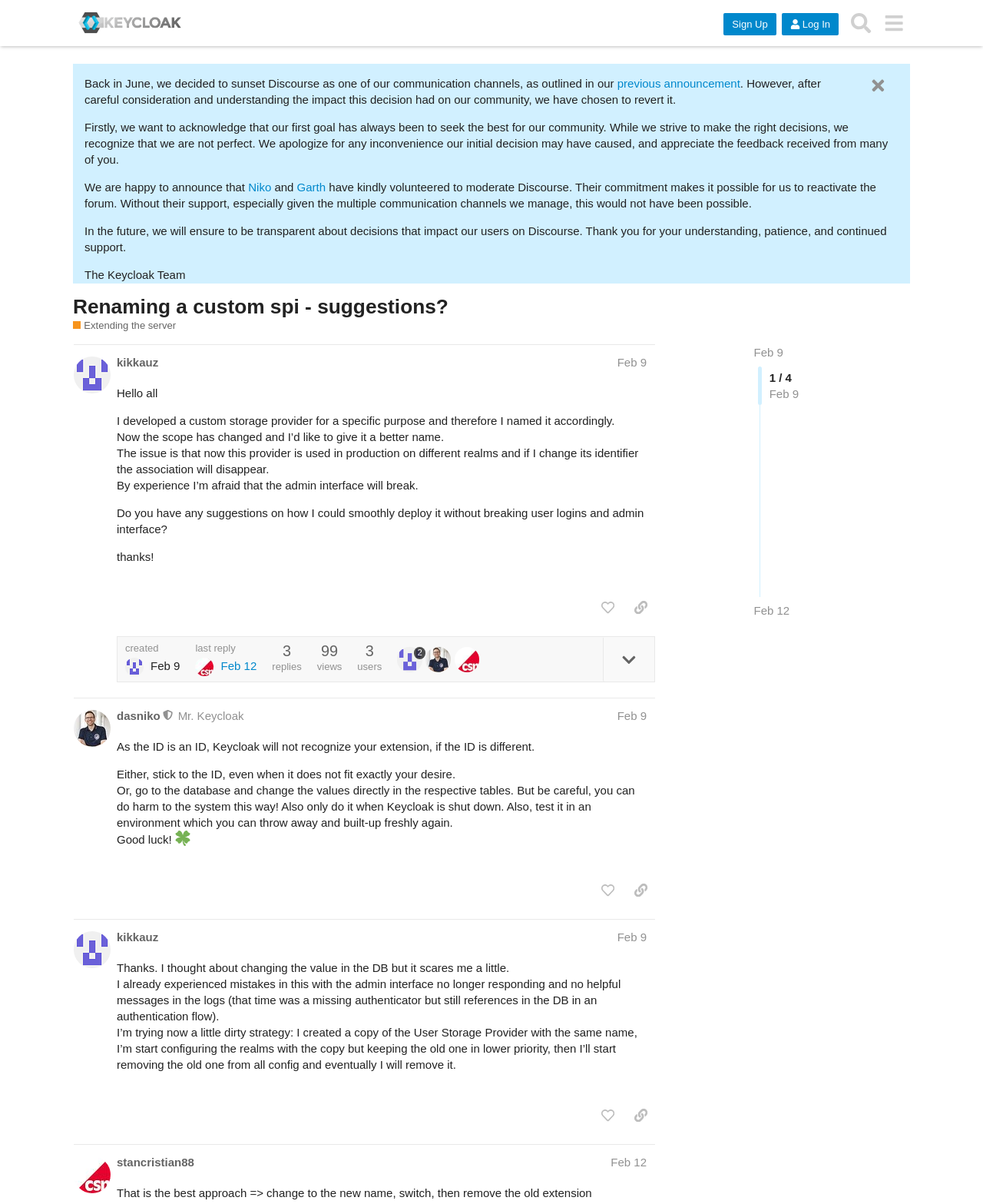Identify and provide the bounding box for the element described by: "title="like this post"".

[0.604, 0.729, 0.633, 0.751]